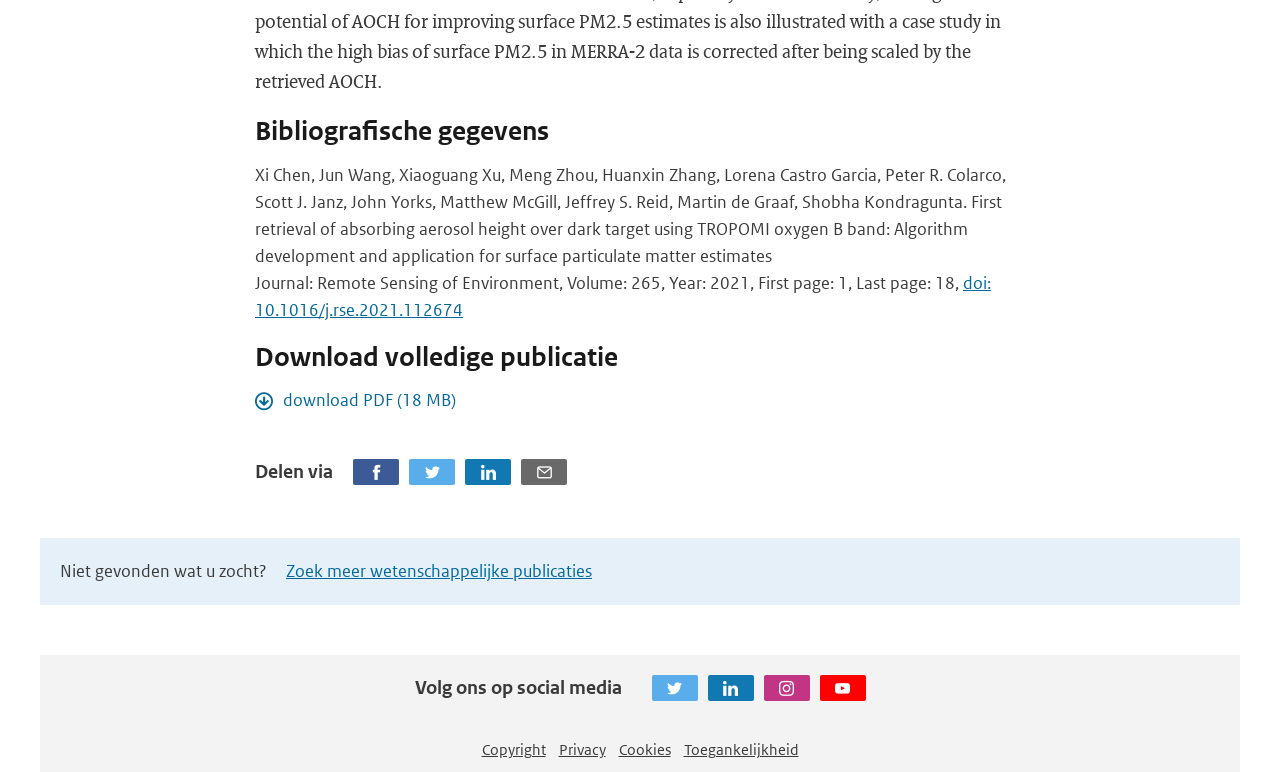Determine the bounding box coordinates for the clickable element required to fulfill the instruction: "Share on Facebook". Provide the coordinates as four float numbers between 0 and 1, i.e., [left, top, right, bottom].

[0.276, 0.595, 0.312, 0.629]